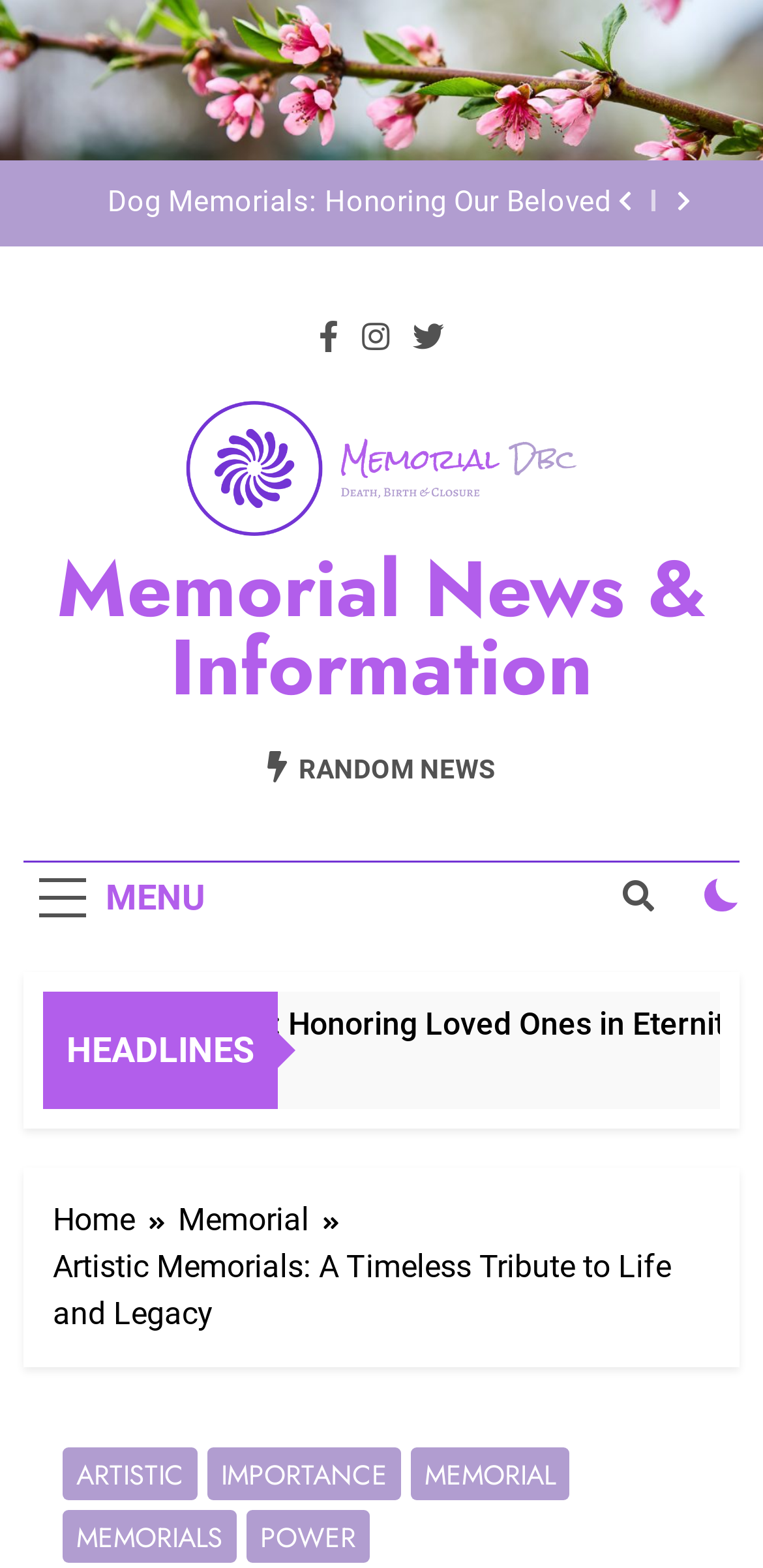What is the category of the latest news?
Look at the image and construct a detailed response to the question.

I looked at the link 'Memorial News & Information' and its corresponding image, which suggests that the latest news is related to memorial news.